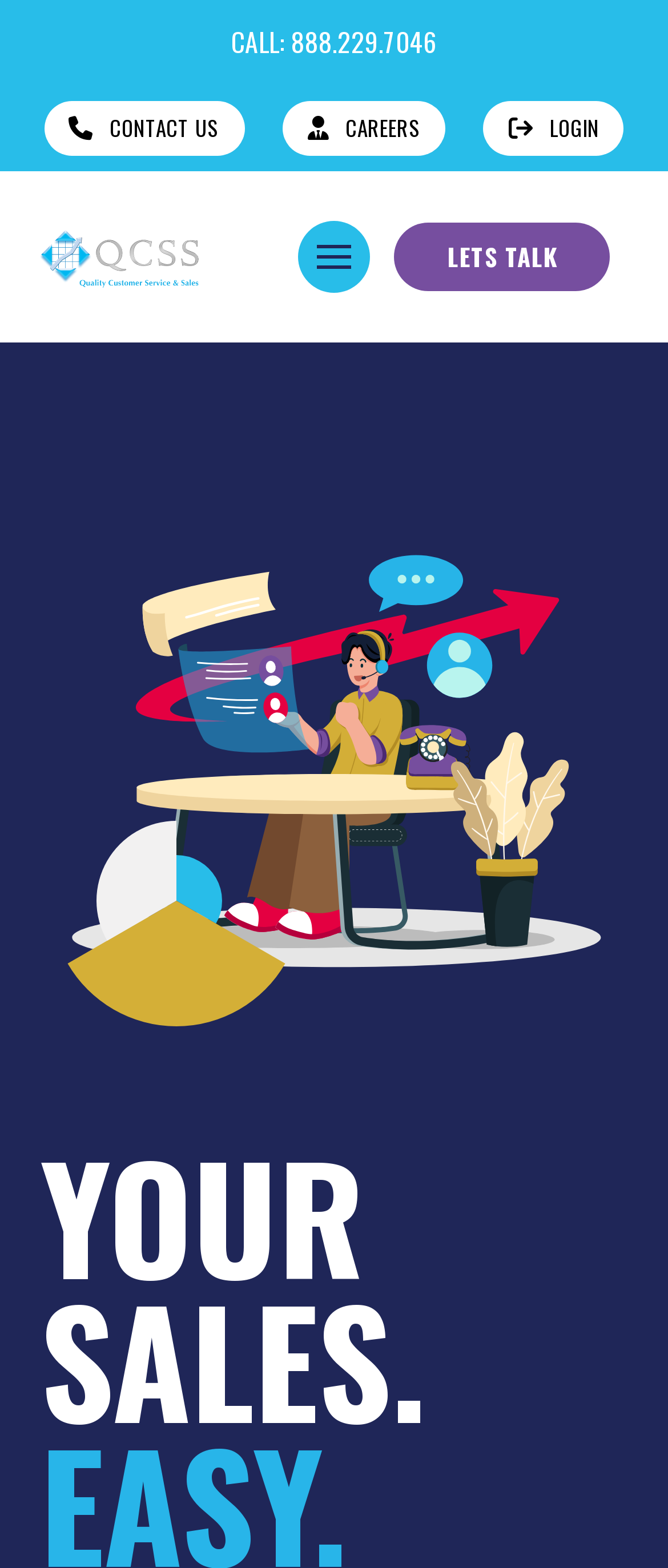Articulate a complete and detailed caption of the webpage elements.

The webpage appears to be a sales-related page, with a focus on QCSS, a company that helps with sales. At the top of the page, there are four links: "CALL: 888.229.7046", "CONTACT US", "CAREERS", and "LOGIN", positioned horizontally across the page, with the phone number link on the left and the login link on the right.

Below these links, there is an image, likely a logo or a branding element, taking up a small portion of the page. Next to the image, there is a button labeled "Toggle Modal Content", which suggests that it opens a modal window with additional content.

To the right of the button, there is a prominent call-to-action link "LETS TALK", which is accompanied by two images. The first image is a large background image that spans most of the page's width, while the second image is a smaller "Polar Area Chart" graphic, positioned below the background image.

Overall, the page has a clear focus on sales and customer engagement, with prominent calls-to-action and easy access to contact information.